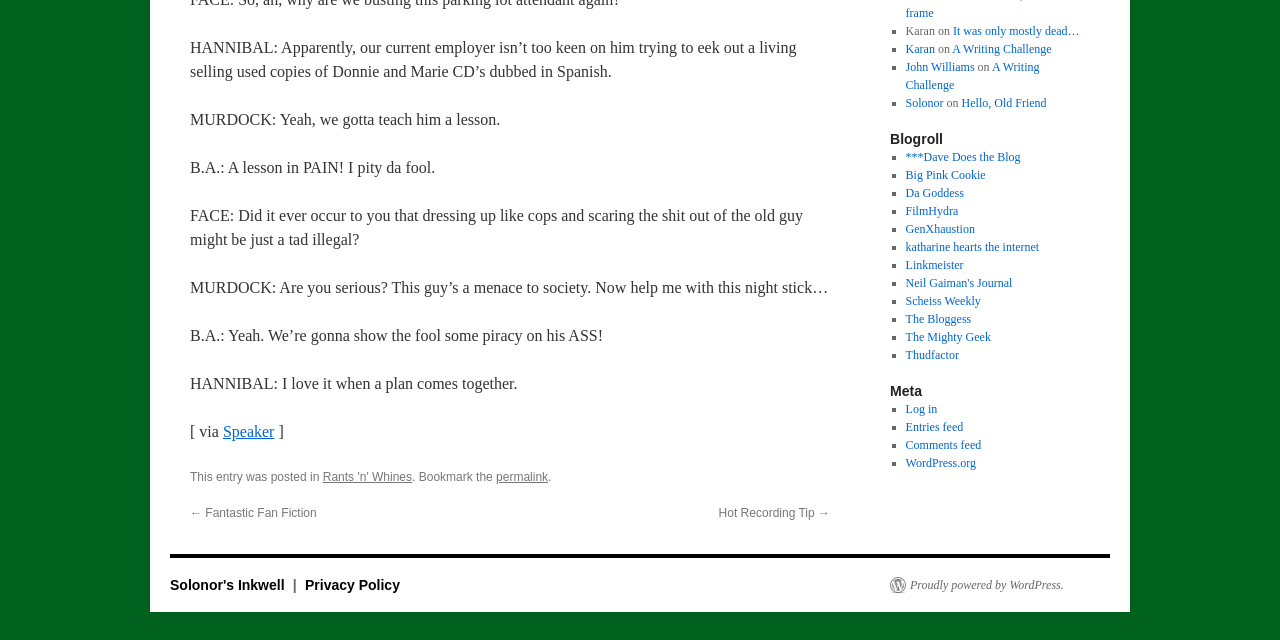Given the element description: "John Williams", predict the bounding box coordinates of this UI element. The coordinates must be four float numbers between 0 and 1, given as [left, top, right, bottom].

[0.707, 0.094, 0.761, 0.116]